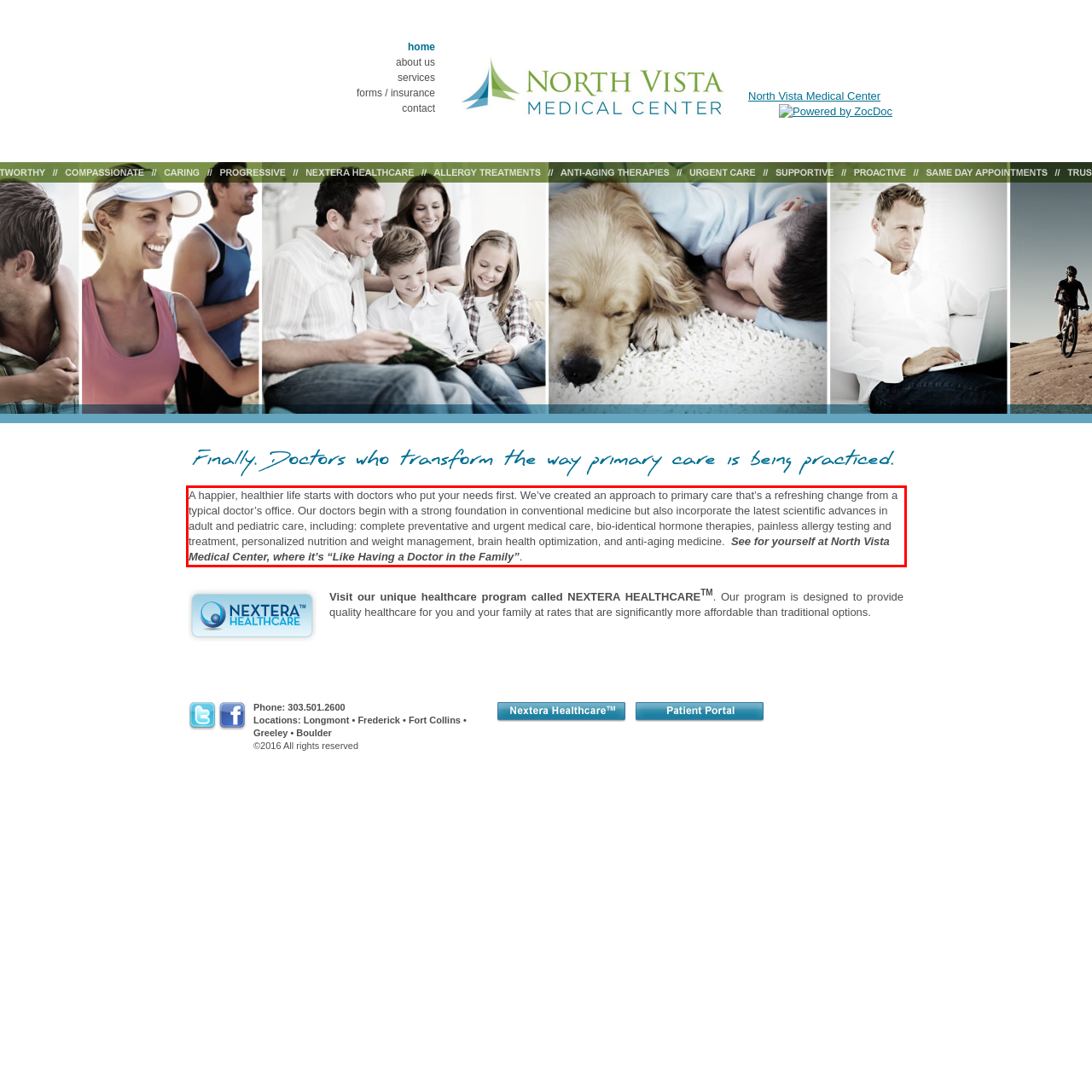You are provided with a screenshot of a webpage that includes a UI element enclosed in a red rectangle. Extract the text content inside this red rectangle.

A happier, healthier life starts with doctors who put your needs first. We’ve created an approach to primary care that’s a refreshing change from a typical doctor’s office. Our doctors begin with a strong foundation in conventional medicine but also incorporate the latest scientific advances in adult and pediatric care, including: complete preventative and urgent medical care, bio-identical hormone therapies, painless allergy testing and treatment, personalized nutrition and weight management, brain health optimization, and anti-aging medicine. See for yourself at North Vista Medical Center, where it’s “Like Having a Doctor in the Family”.